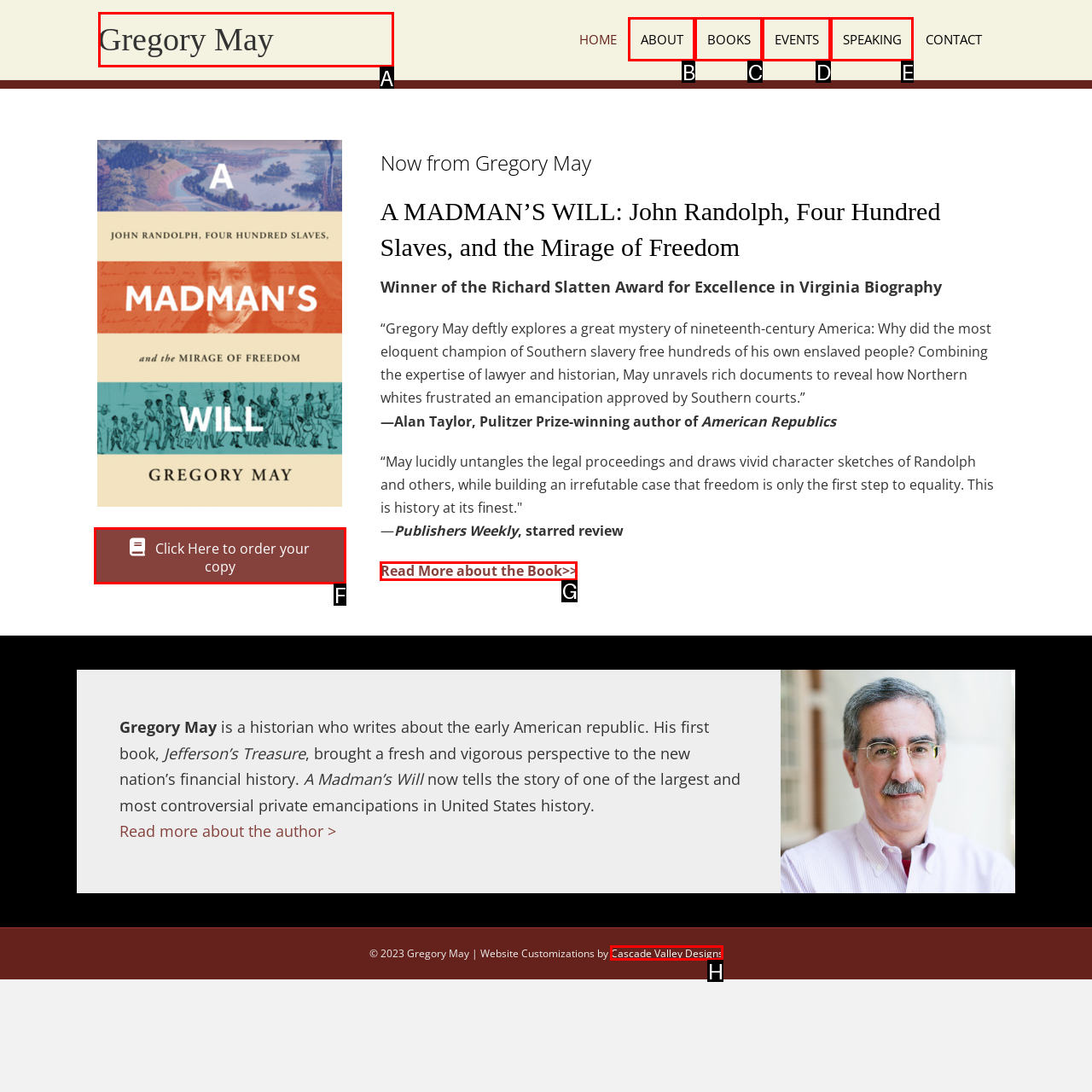Tell me which letter corresponds to the UI element that will allow you to Order a copy of the book. Answer with the letter directly.

F